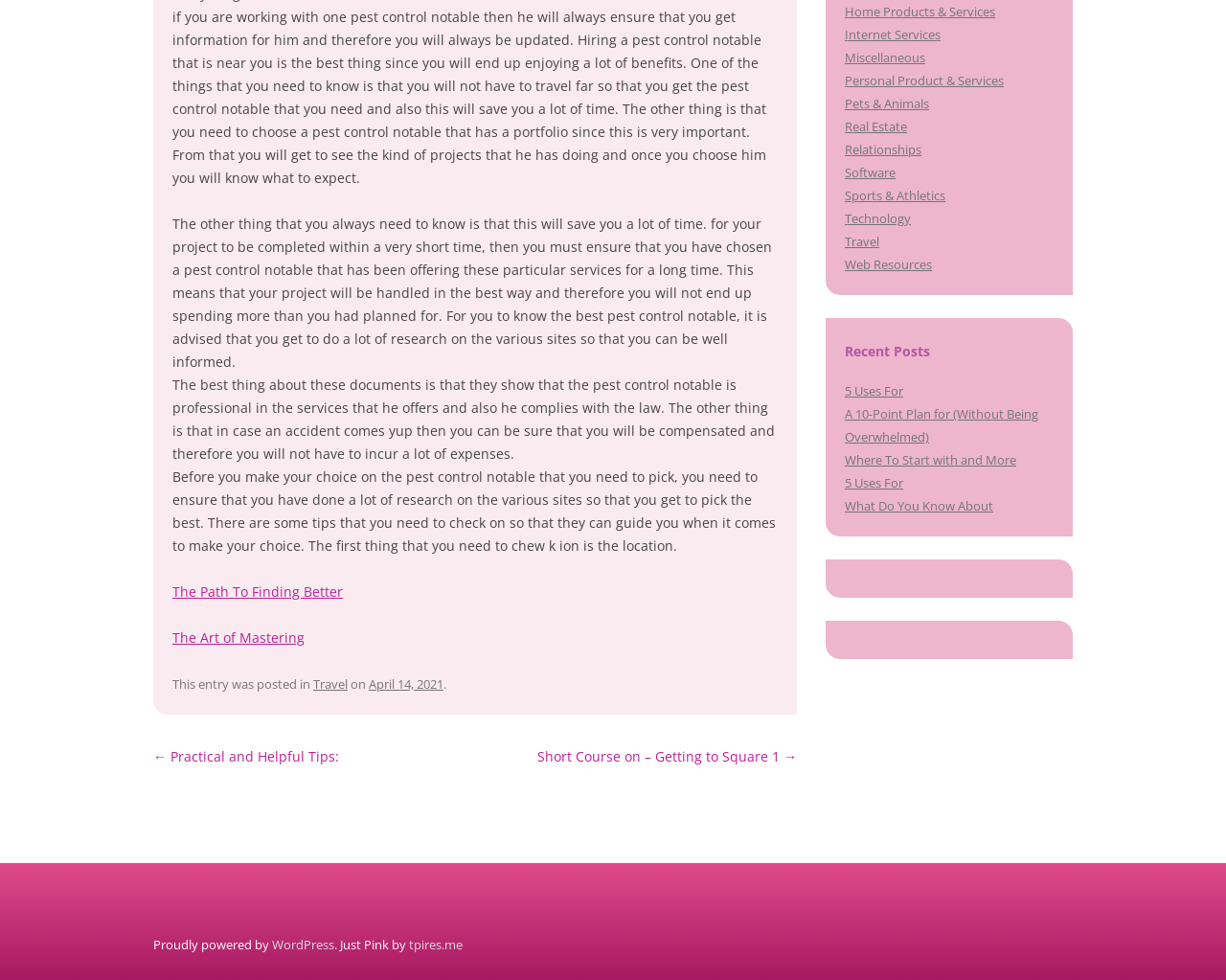Find the bounding box coordinates corresponding to the UI element with the description: "5 Uses For". The coordinates should be formatted as [left, top, right, bottom], with values as floats between 0 and 1.

[0.689, 0.484, 0.737, 0.502]